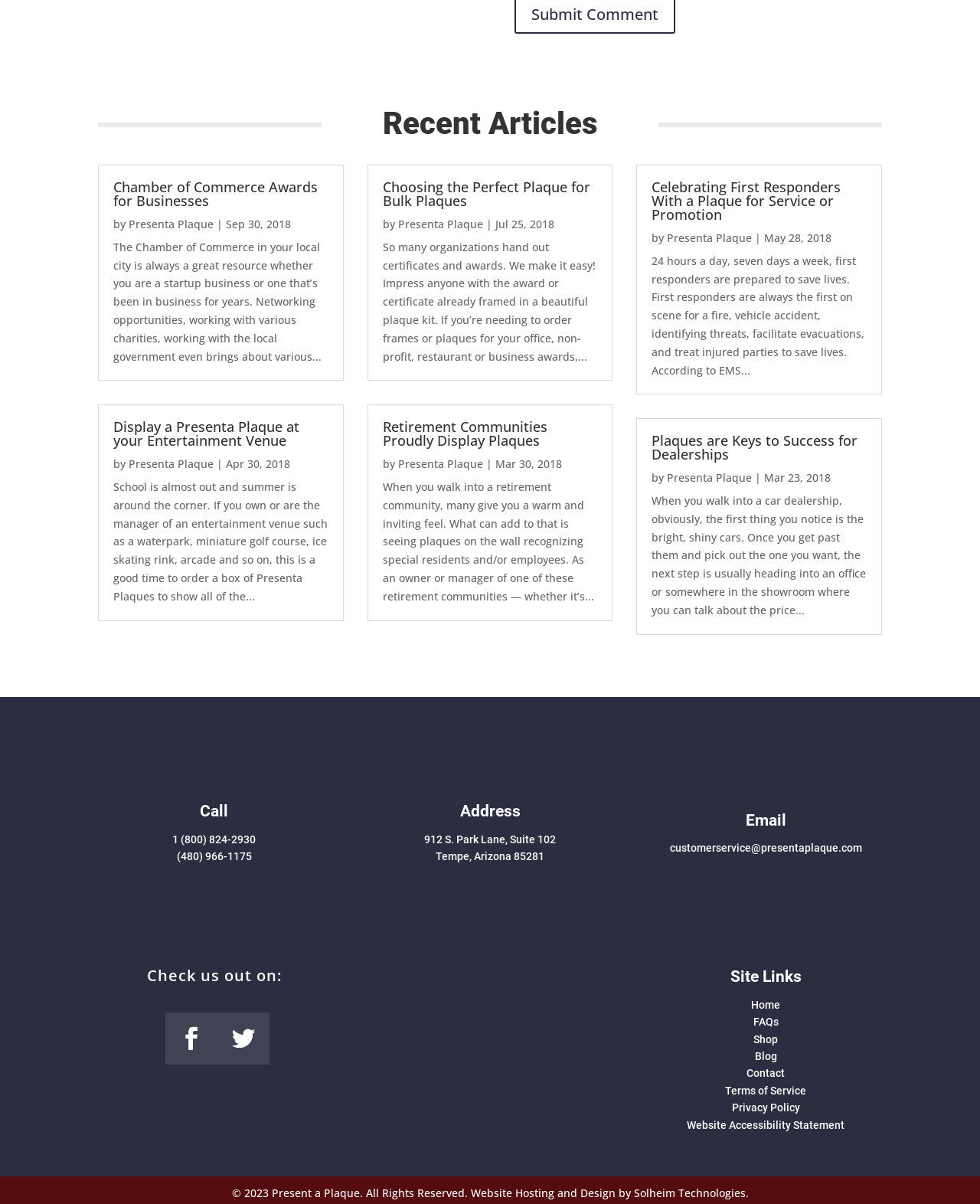Determine the bounding box coordinates of the section to be clicked to follow the instruction: "Submit the product inquiry form". The coordinates should be given as four float numbers between 0 and 1, formatted as [left, top, right, bottom].

None